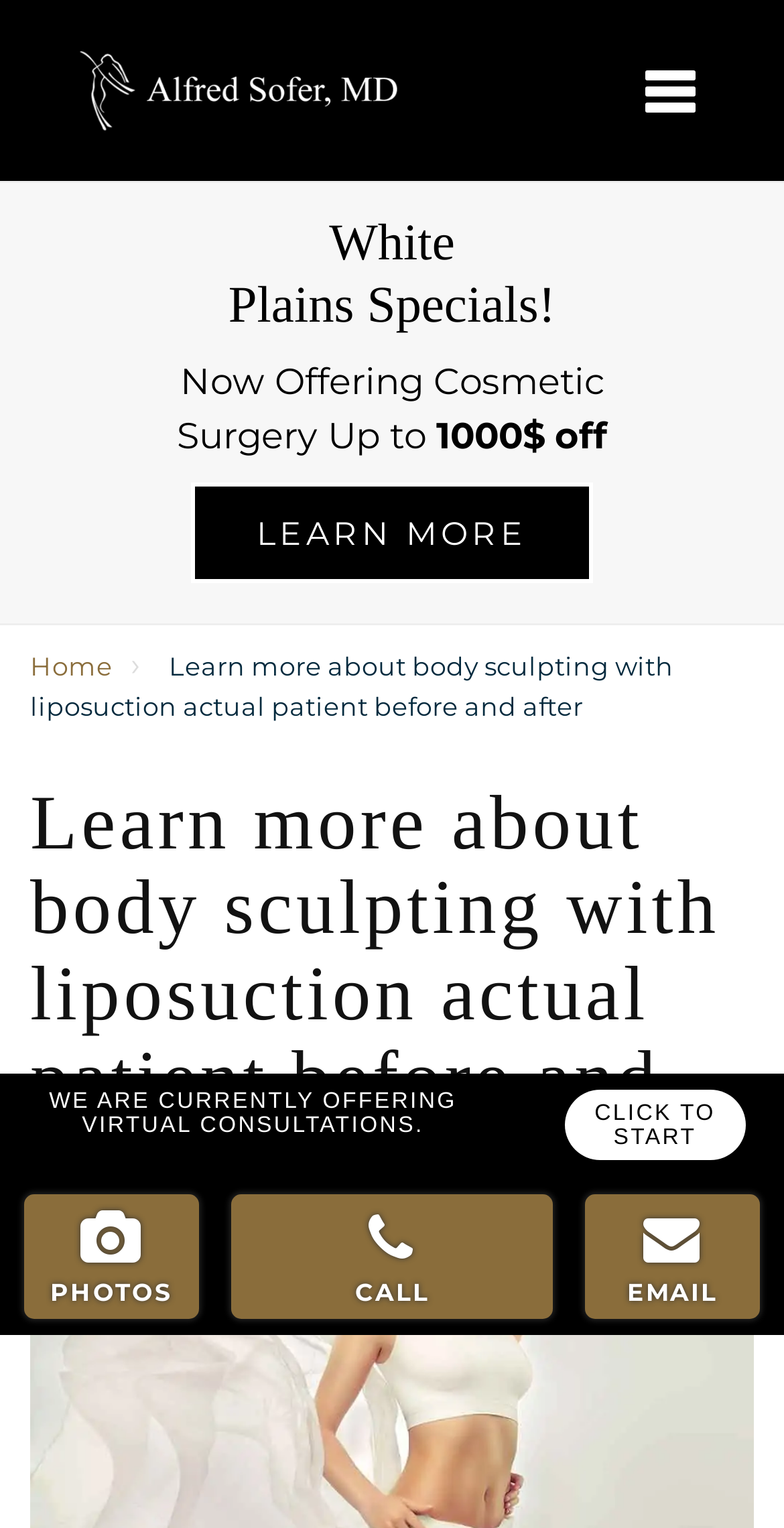Summarize the webpage in an elaborate manner.

The webpage is about Dr. Alfred Sofer's plastic surgery services, specifically focusing on body sculpting with liposuction. At the top left, there is a button for an accessibility menu. Below it, there is a link to Dr. Alfred Sofer's profile and a heading that reads "Alfred Sofer Plastic Surgery". 

On the top right, there is a link to "OUR RESULTS". Below it, there is a promotional banner that spans the entire width of the page, advertising "White Plains Specials" with a discount of up to $1000 off cosmetic surgery, along with a "LEARN MORE" link.

The main content of the page is headed by a title that reads "Learn more about body sculpting with liposuction actual patient before and after", which is also the title of the webpage. Below the title, there are links to navigate to the home page and a "›" symbol, indicating a dropdown menu.

In the middle of the page, there is a static text that reads "WE ARE CURRENTLY OFFERING VIRTUAL CONSULTATIONS." Below it, there is a call-to-action link that says "CLICK TO START".

At the bottom of the page, there are three links: "PHOTOS", "CALL", and "EMAIL", which are represented by icons. These links are likely for contacting Dr. Alfred Sofer's office or viewing before-and-after photos of his patients.